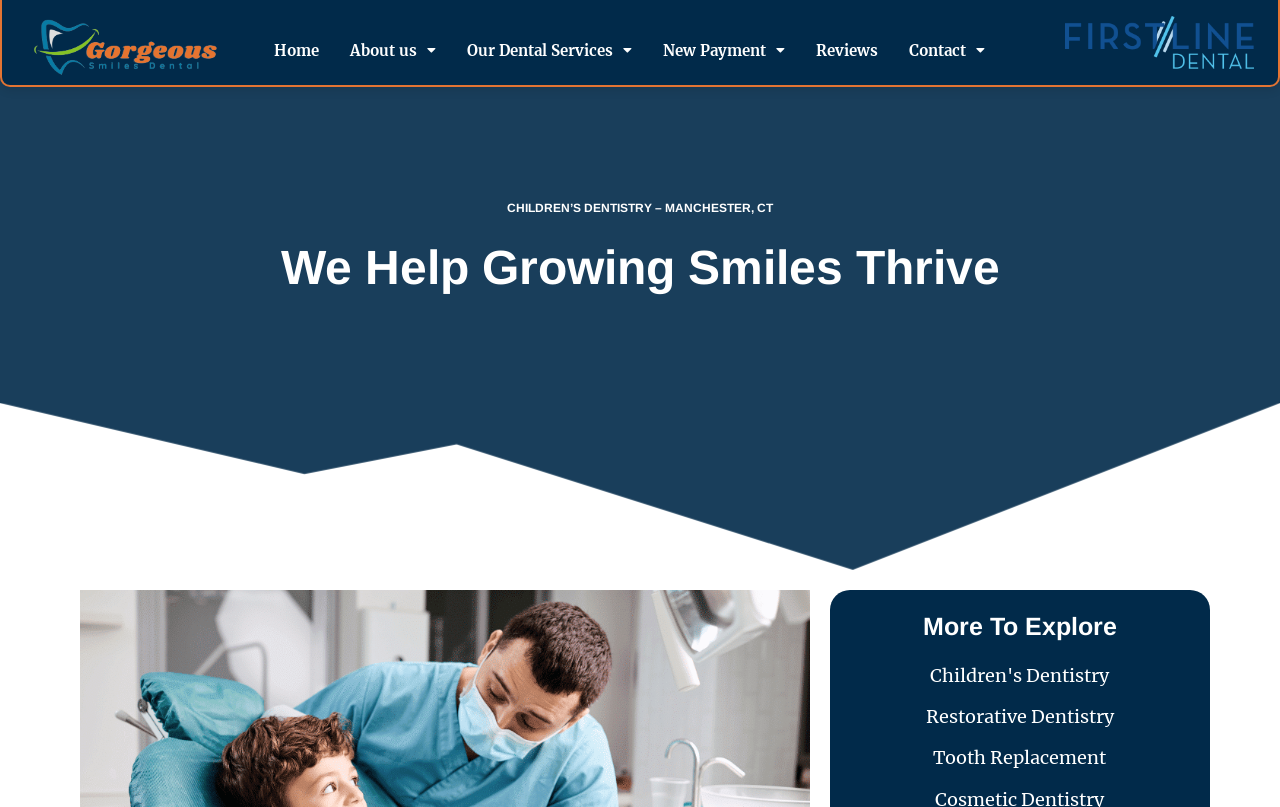Summarize the webpage with a detailed and informative caption.

The webpage is about Children's Dentistry in Manchester, CT, with the main title "CHILDREN’S DENTISTRY – MANCHESTER, CT" prominently displayed near the top. Below the title, there is a subtitle "We Help Growing Smiles Thrive". 

At the top of the page, there is a navigation menu with seven links: an empty link, "Home", "About us", "Our Dental Services", "New Payment", "Reviews", and "Contact". These links are positioned horizontally, with the empty link at the far left and "Contact" at the far right. 

To the right of the navigation menu, there is a logo image of "firstline dental". 

Further down the page, there is a section with three links: "Children's Dentistry", "Restorative Dentistry", and "Tooth Replacement". These links are positioned vertically, with "Children's Dentistry" at the top and "Tooth Replacement" at the bottom. Above these links, there is a heading "More To Explore".